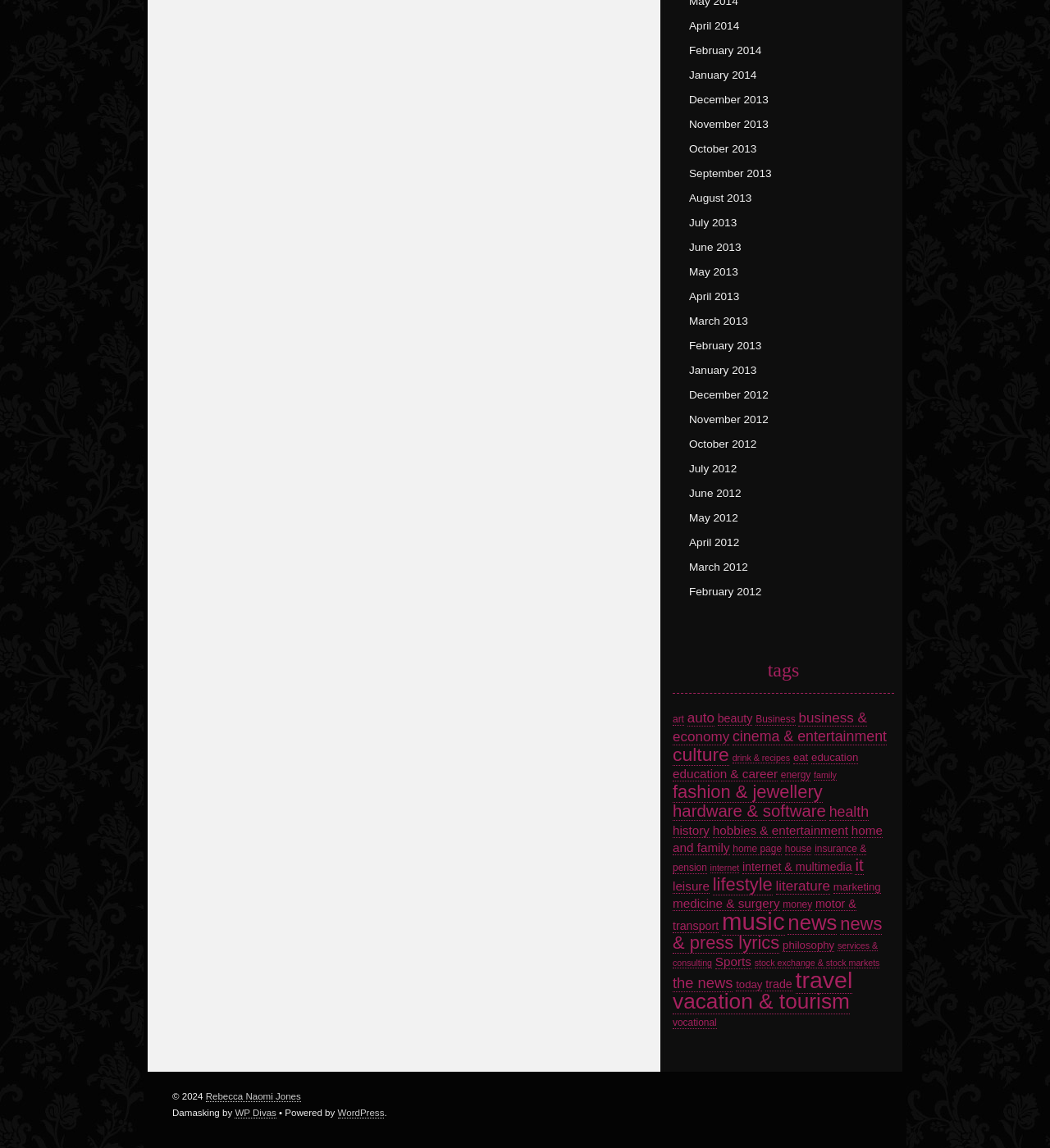Please identify the coordinates of the bounding box for the clickable region that will accomplish this instruction: "check Rebecca Naomi Jones".

[0.196, 0.951, 0.287, 0.96]